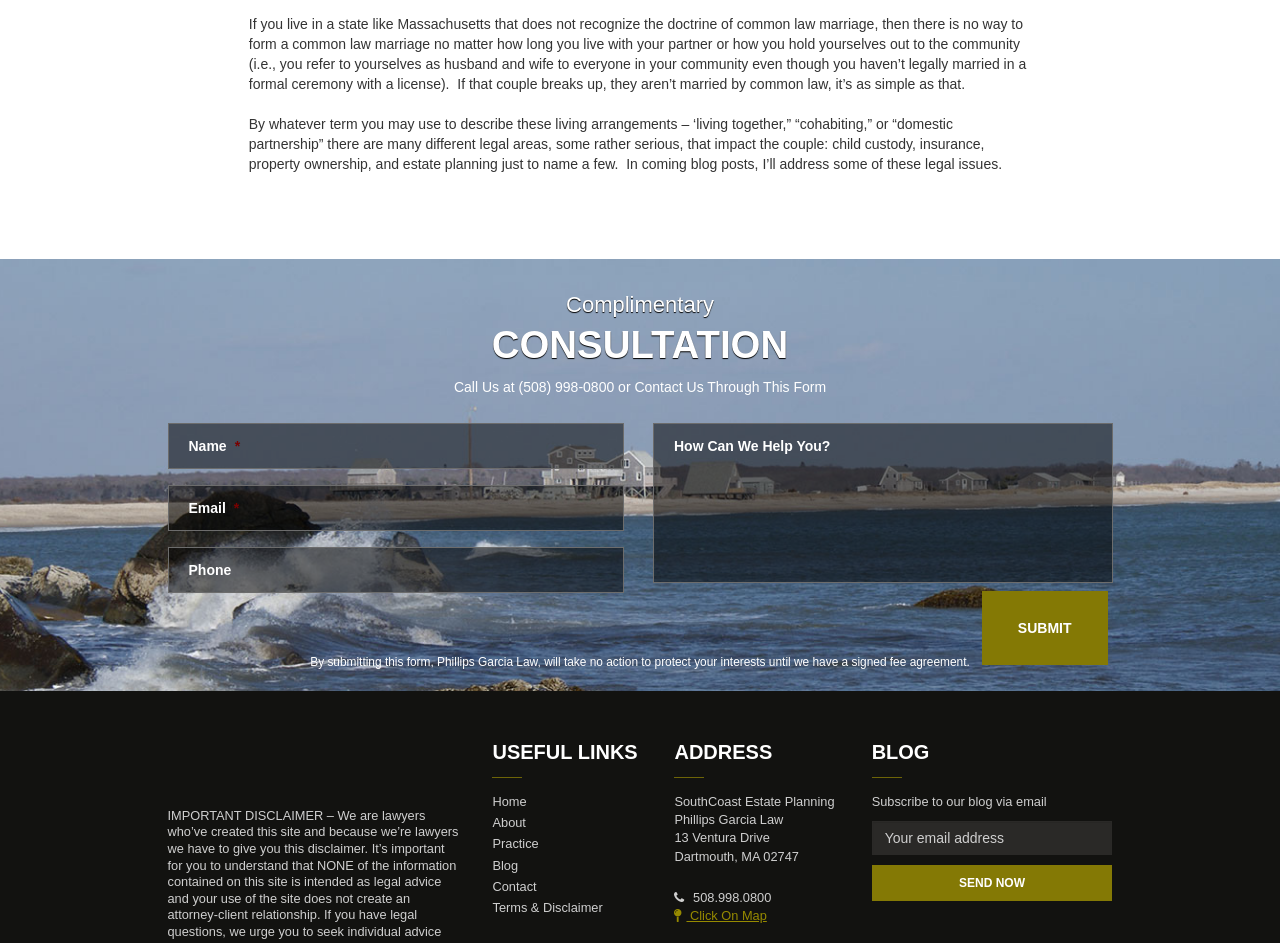Can you specify the bounding box coordinates for the region that should be clicked to fulfill this instruction: "Click the Contact link".

[0.385, 0.932, 0.419, 0.948]